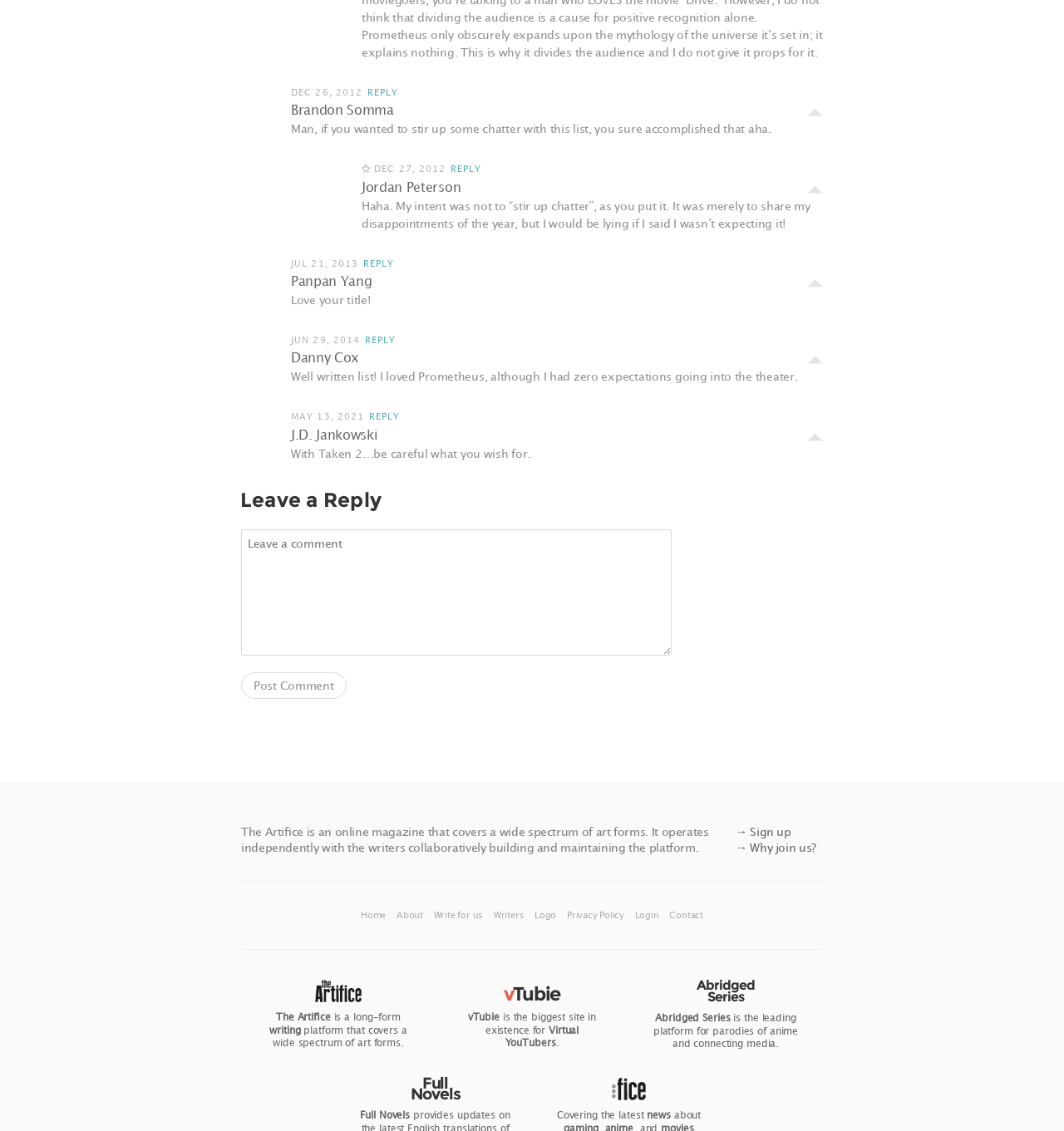How many reply buttons are there on the page?
Refer to the image and provide a concise answer in one word or phrase.

5